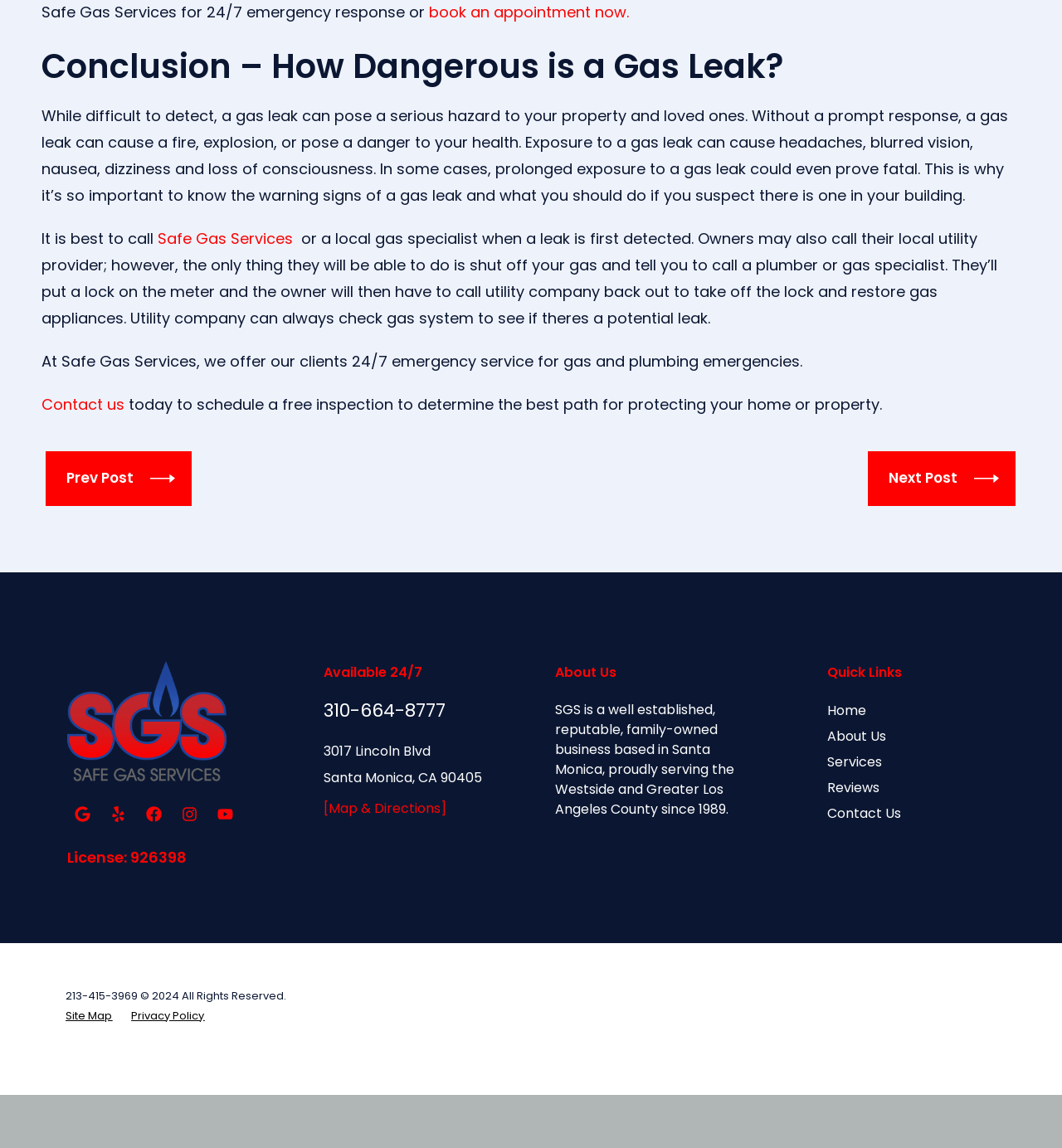Using the information from the screenshot, answer the following question thoroughly:
What is the purpose of calling Safe Gas Services when a gas leak is detected?

I found this information by reading the text on the webpage, which states that owners should call Safe Gas Services when a leak is first detected, and that they can 'contact us today to schedule a free inspection to determine the best path for protecting your home or property'.